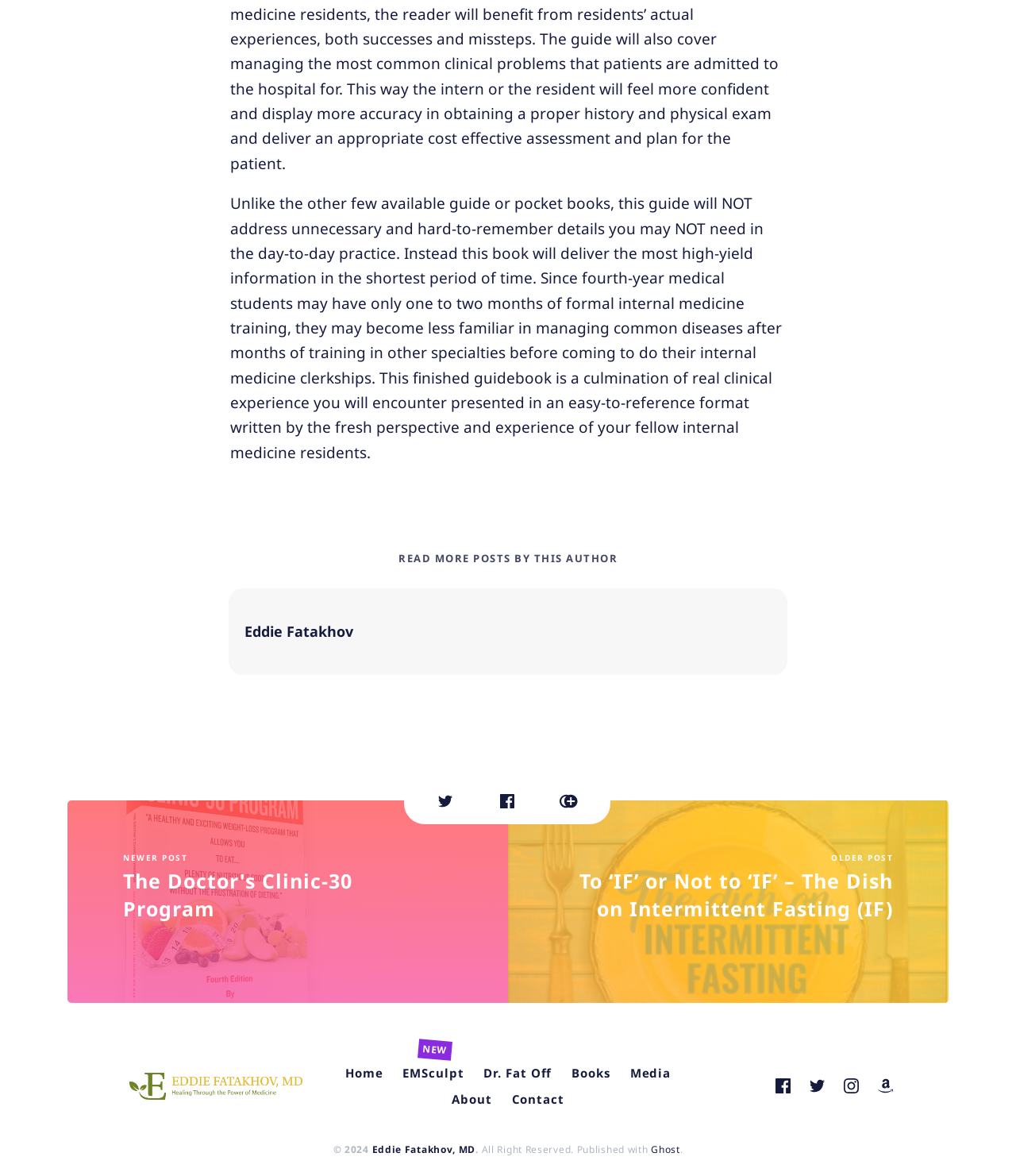Using the information from the screenshot, answer the following question thoroughly:
What is the URL of the book's webpage?

The URL of the book's webpage is provided in the textbox element with ID 129, which is a child element of the root element. This URL is likely the webpage where the book can be accessed or purchased.